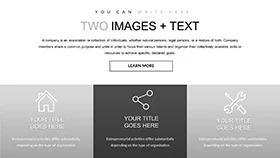Give a detailed account of what is happening in the image.

The image appears to be part of a presentation slide or template designed for enhancing chemical analysis presentations. It features a clean layout with designated areas for two images and accompanying text. Each section includes placeholders with prompts like “YOUR TITLE GOES HERE,” suggesting that users can customize the content to suit their specific presentations. The design is minimalistic, with a gradient background that transitions from light to dark, allowing for easy readability. This template aims to provide versatility and a professional aesthetic, ideal for creating impactful and visually engaging presentations in the field of chemical analysis.